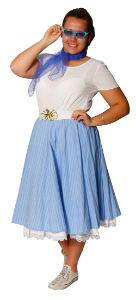What type of sunglasses is the woman wearing?
Using the visual information from the image, give a one-word or short-phrase answer.

Blue